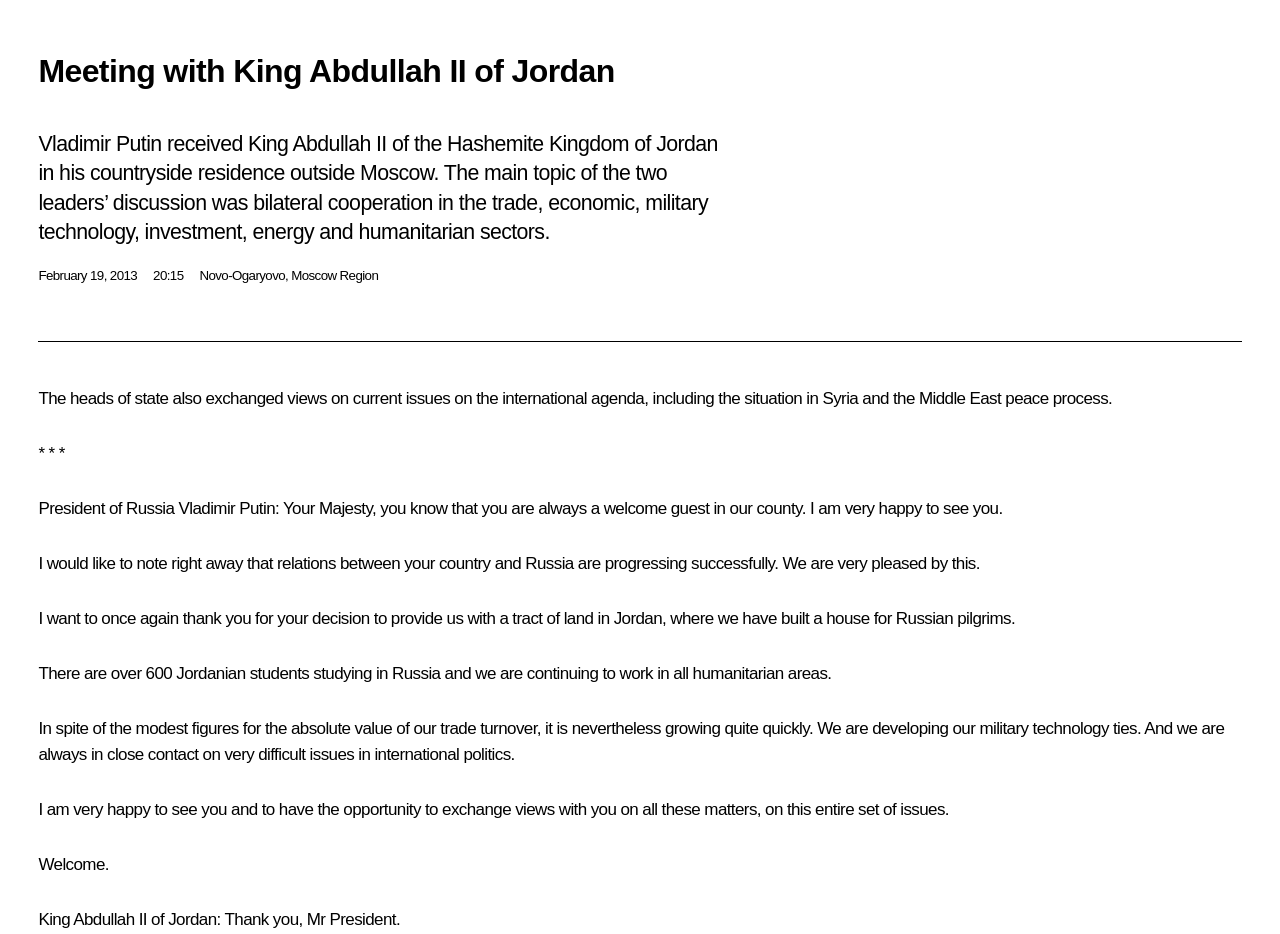Give a concise answer using only one word or phrase for this question:
Who is the speaker of the quote 'Your Majesty, you know that you are always a welcome guest in our county.'?

Vladimir Putin